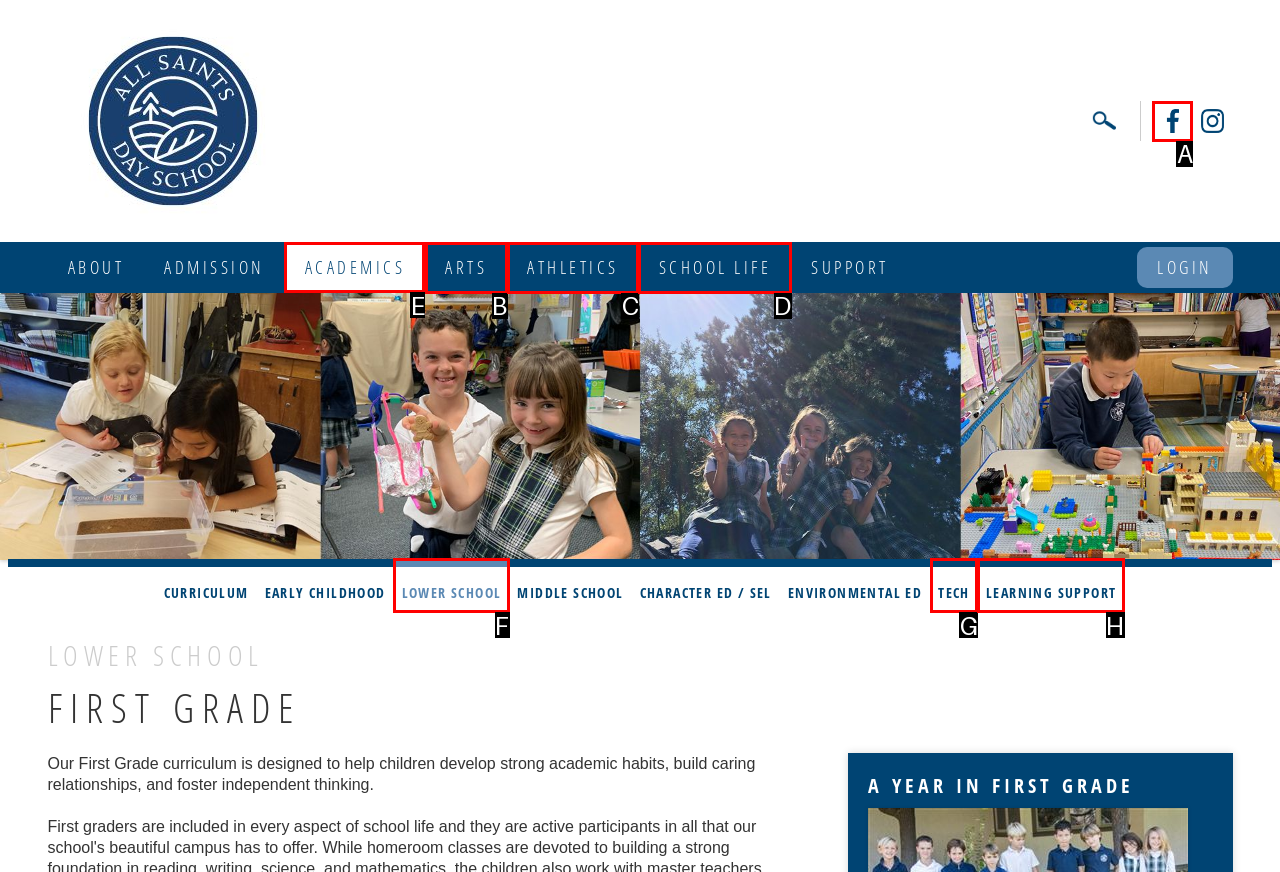To complete the task: View ACADEMICS page, select the appropriate UI element to click. Respond with the letter of the correct option from the given choices.

E